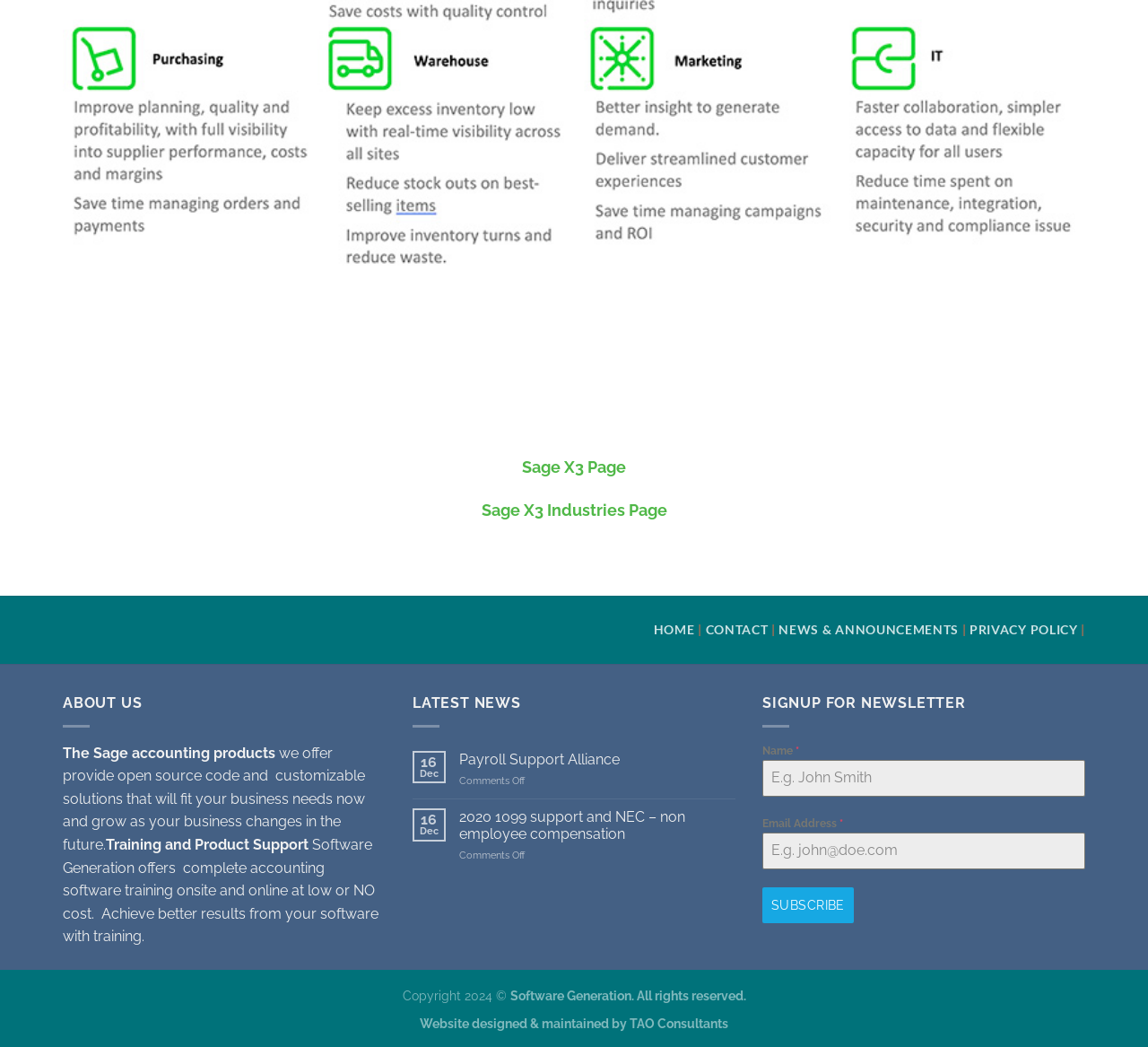Please provide a detailed answer to the question below based on the screenshot: 
Who designed and maintained the website?

The webpage's footer section mentions 'Website designed & maintained by TAO Consultants', indicating that TAO Consultants are responsible for the website's design and maintenance.